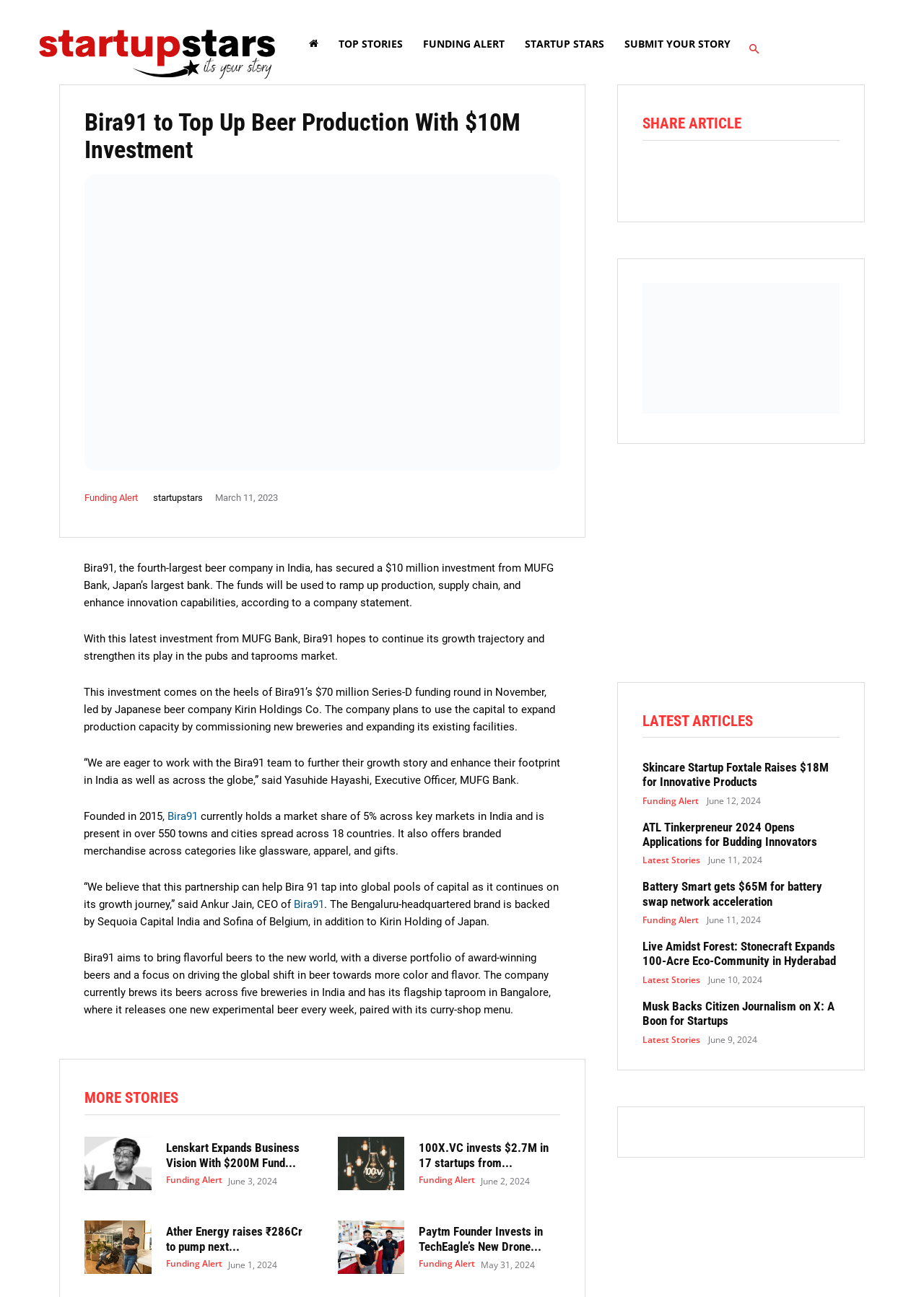Specify the bounding box coordinates of the area that needs to be clicked to achieve the following instruction: "Check the 'FUNDING ALERT' section".

[0.447, 0.021, 0.557, 0.047]